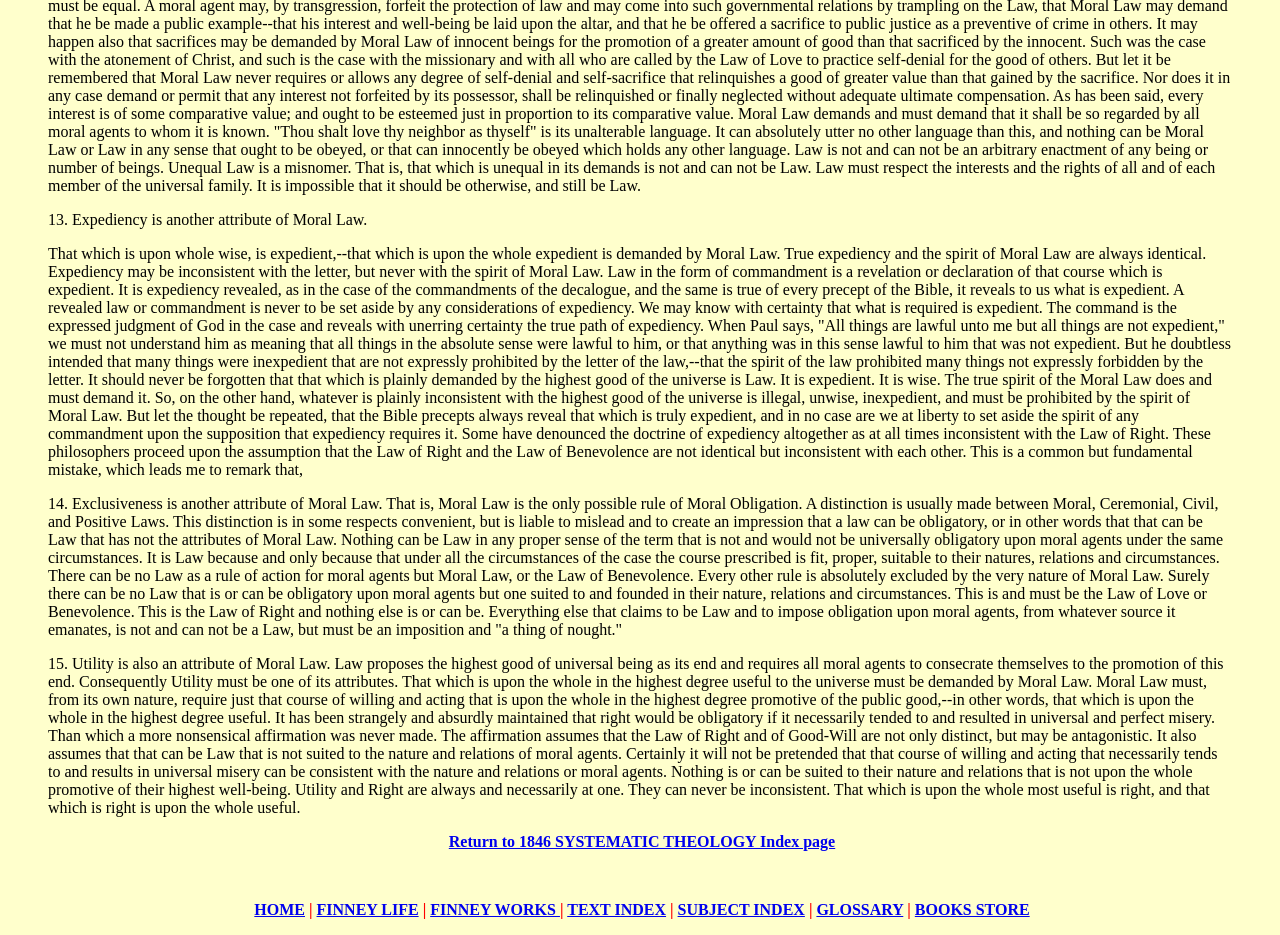Provide your answer to the question using just one word or phrase: Where can I find more information about Finney's life and works?

FINNEY LIFE and FINNEY WORKS links